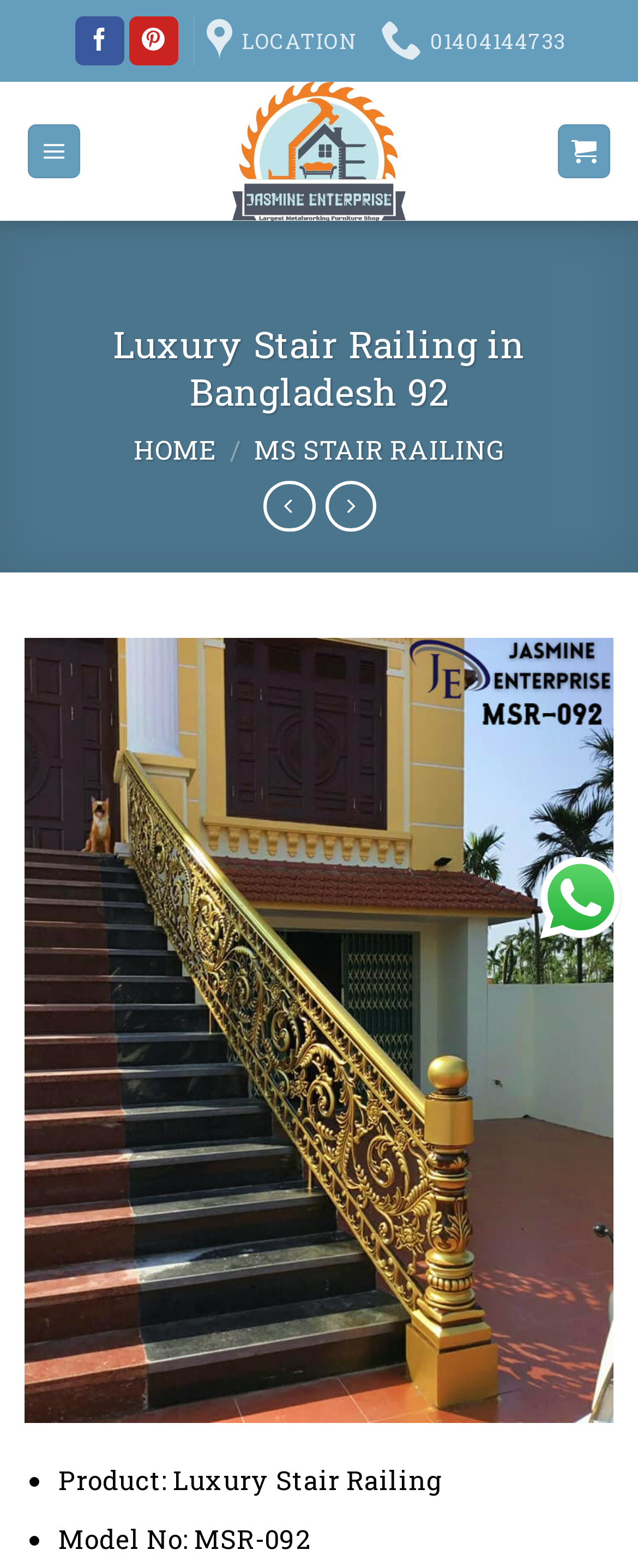What is the delivery time of the stair railing?
Answer with a single word or phrase by referring to the visual content.

15-25 Days